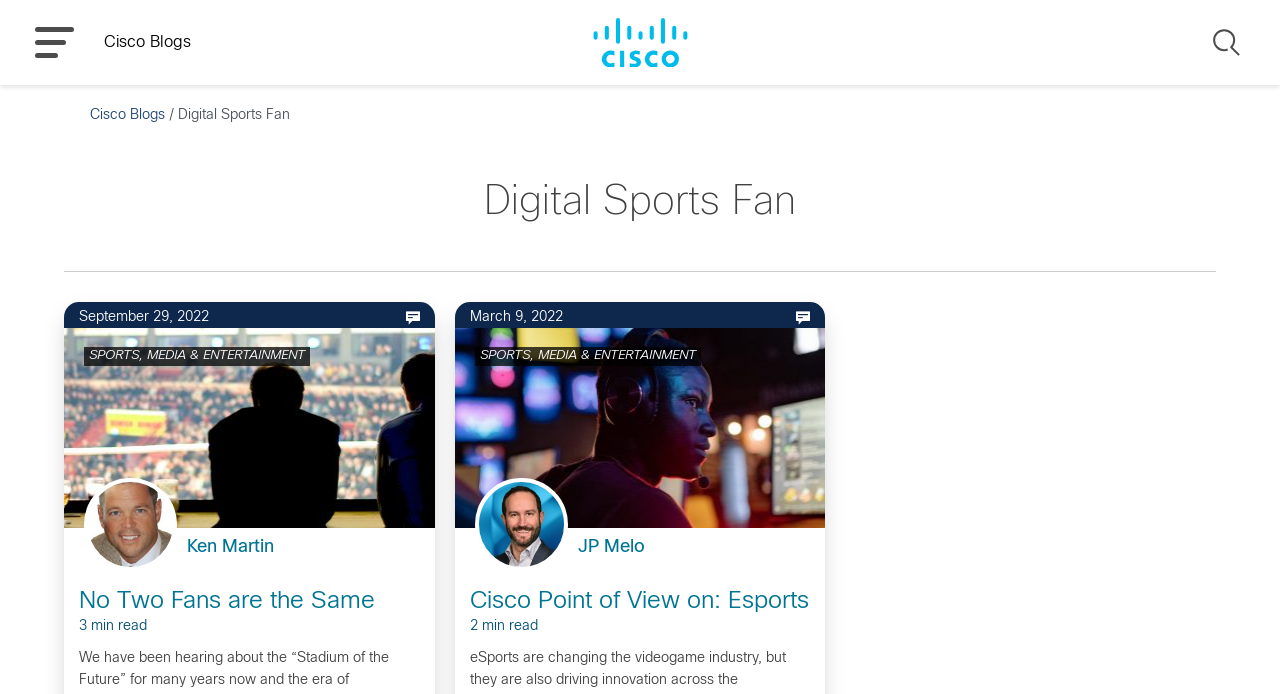Determine the bounding box coordinates of the clickable element to achieve the following action: 'Browse the 'Recent Posts' section'. Provide the coordinates as four float values between 0 and 1, formatted as [left, top, right, bottom].

None